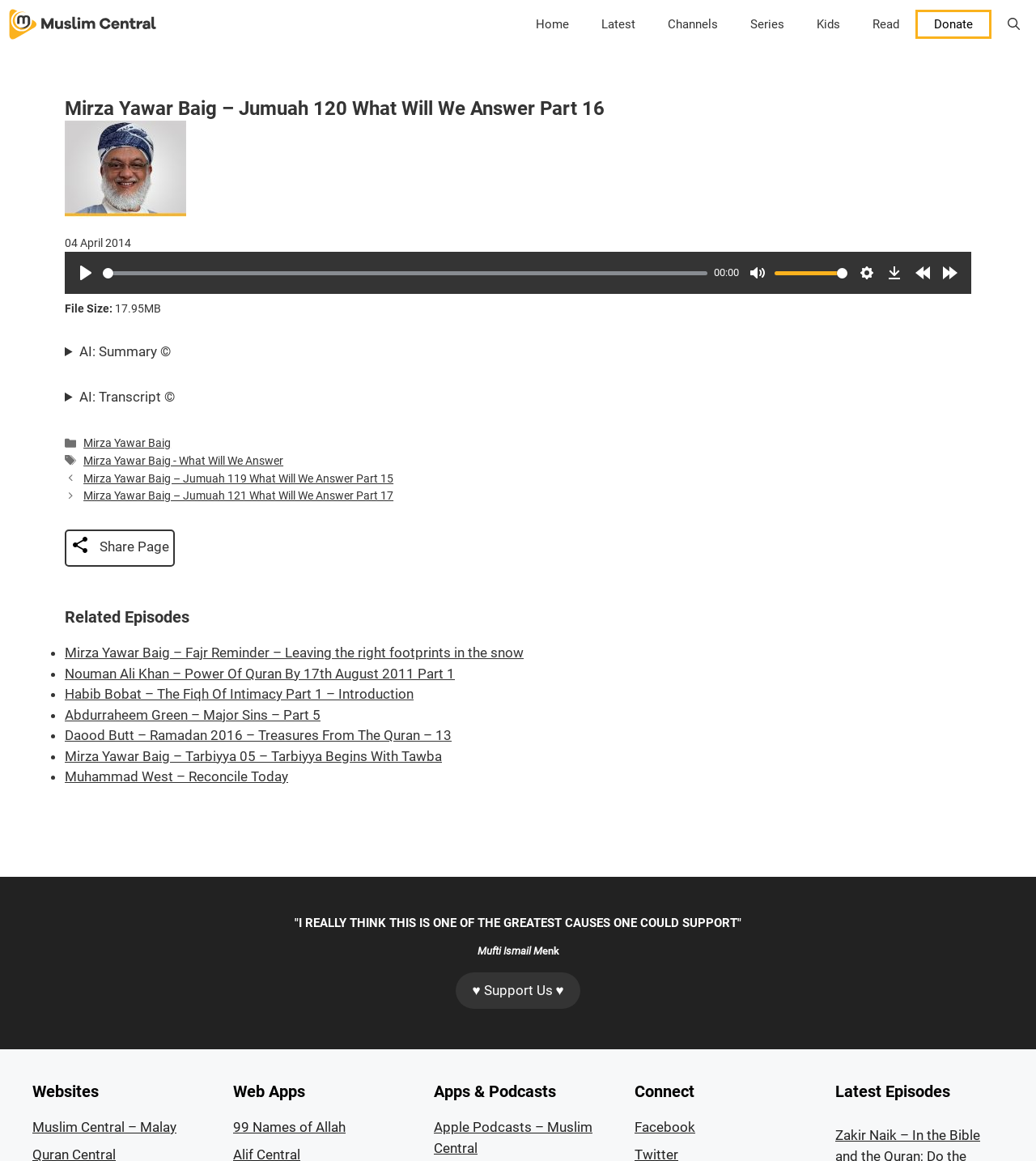Provide a brief response to the question below using a single word or phrase: 
What is the current time of the audio lecture?

00:00